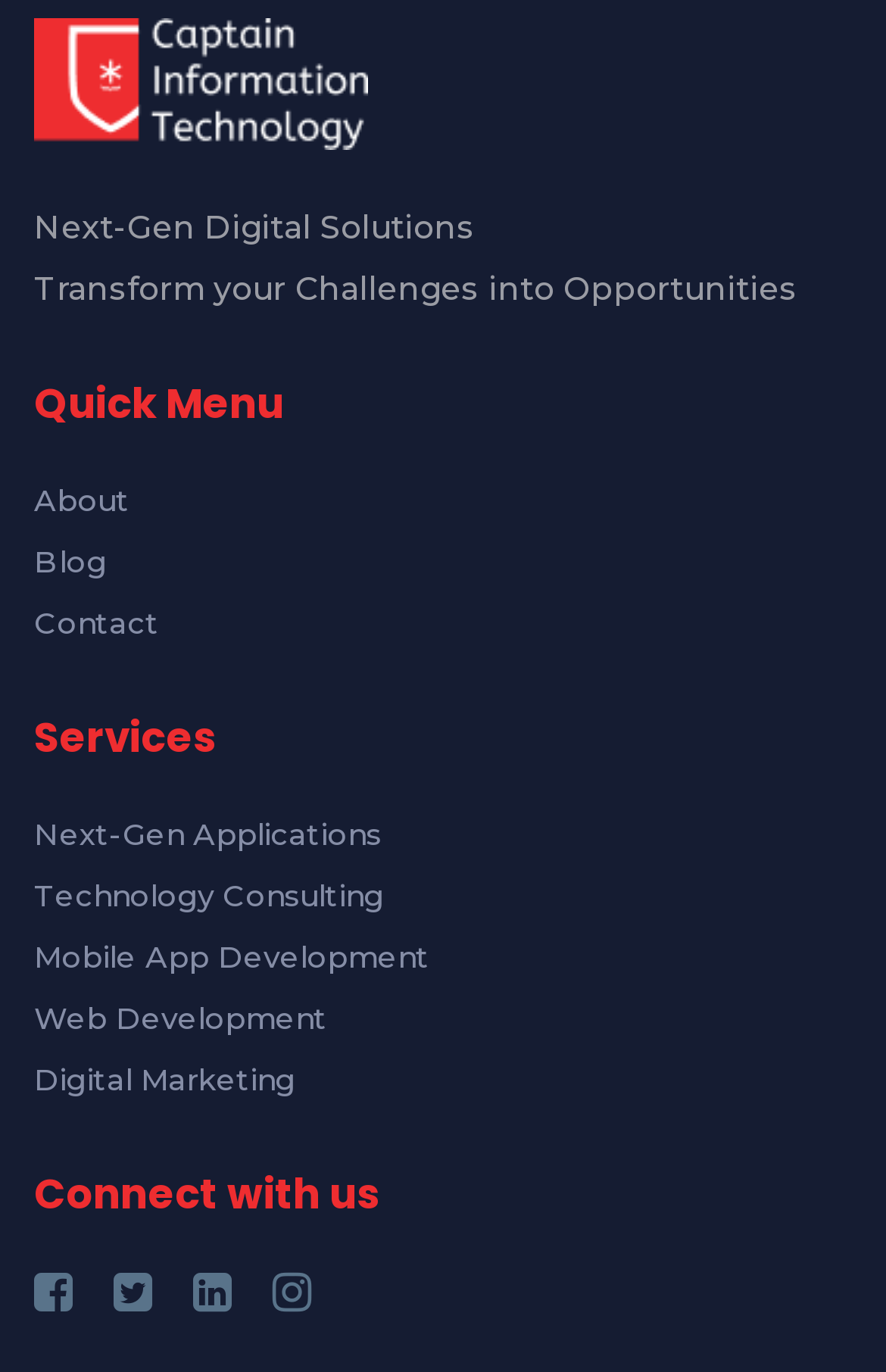Please determine the bounding box coordinates of the area that needs to be clicked to complete this task: 'View Next-Gen Applications services'. The coordinates must be four float numbers between 0 and 1, formatted as [left, top, right, bottom].

[0.038, 0.594, 0.431, 0.621]